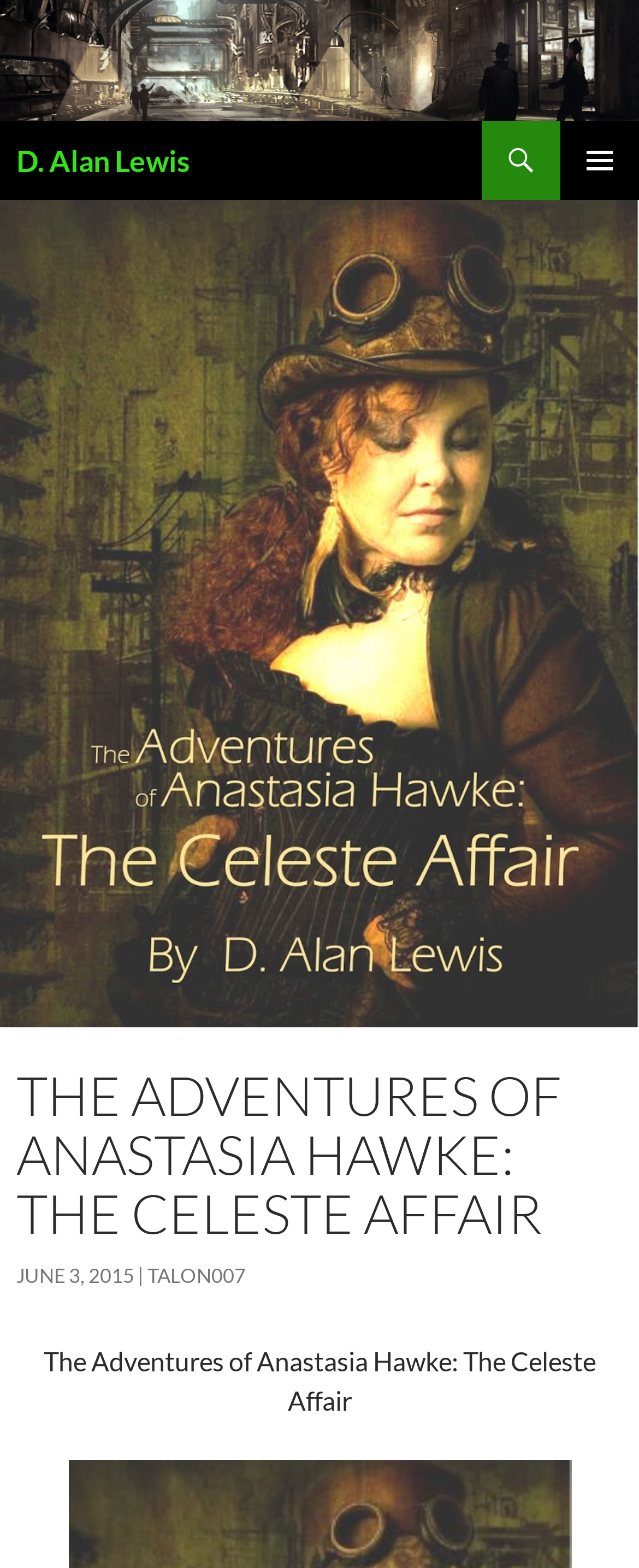Please study the image and answer the question comprehensively:
What is the primary function of the button with the icon ''?

I inferred this by looking at the button element with the icon '', which has a description 'PRIMARY MENU'. This suggests that the primary function of this button is to open the primary menu.